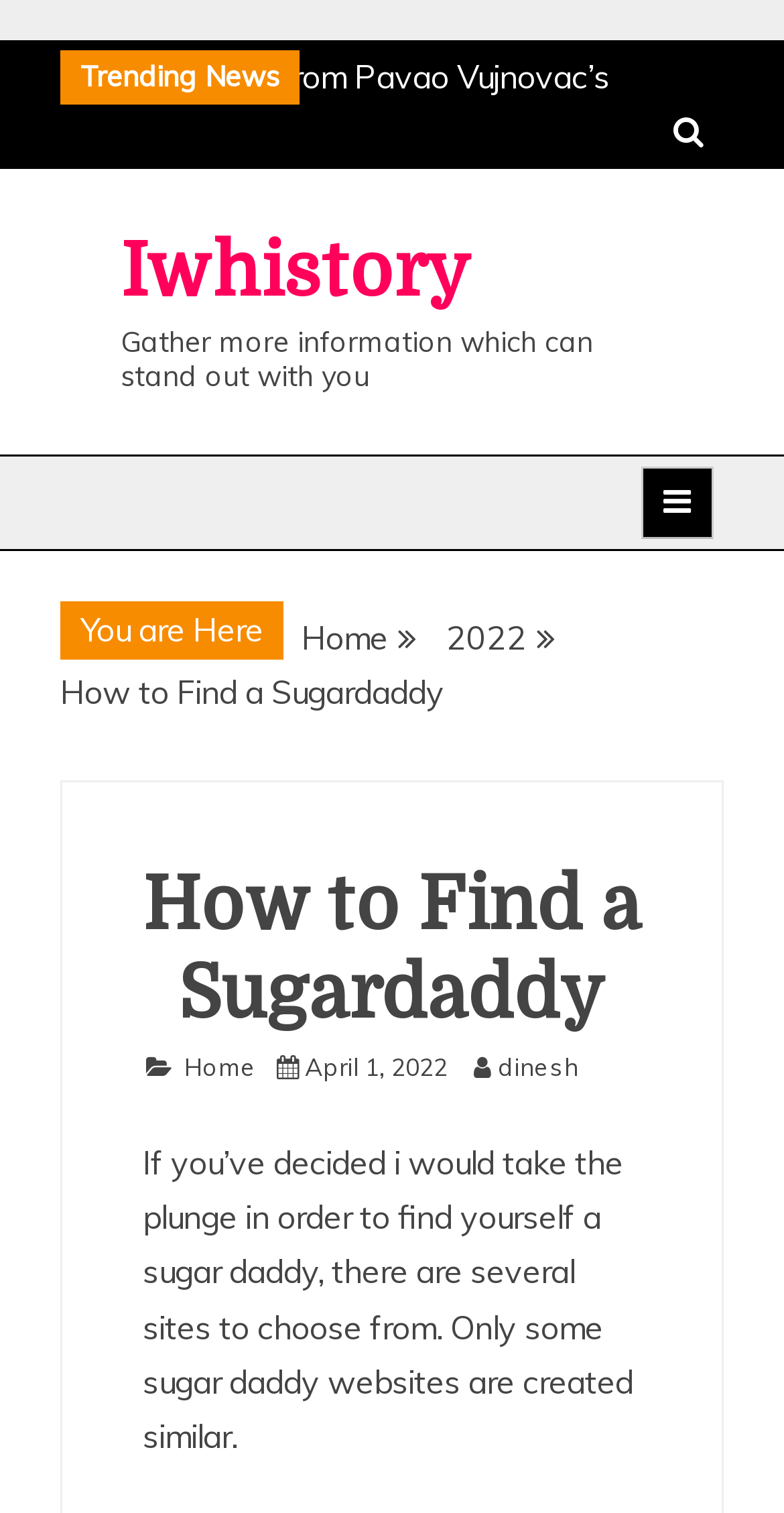Determine the bounding box of the UI component based on this description: "How to Find a Sugardaddy". The bounding box coordinates should be four float values between 0 and 1, i.e., [left, top, right, bottom].

[0.077, 0.444, 0.567, 0.471]